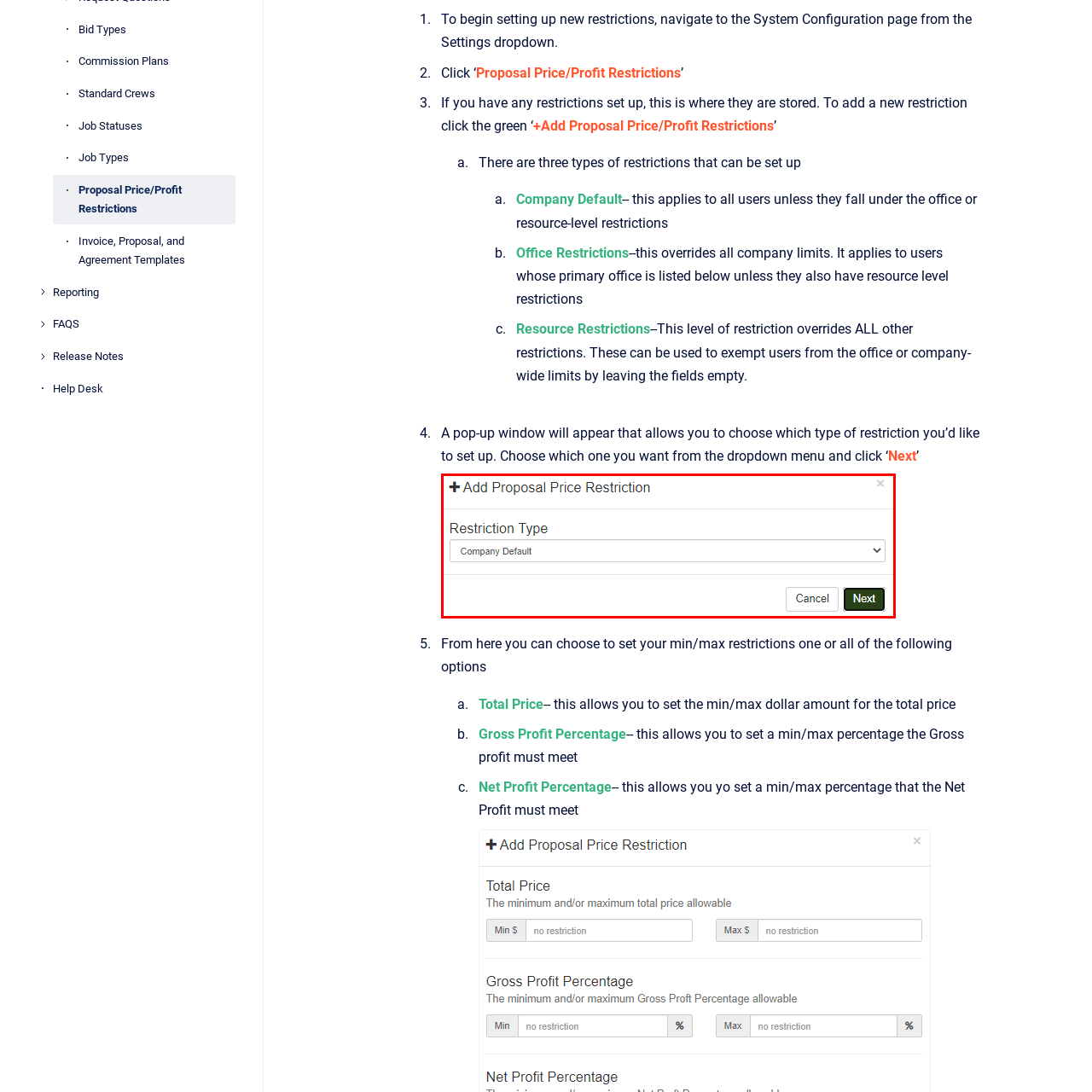What is the function of the green button on the right?
Inspect the image inside the red bounding box and provide a detailed answer drawing from the visual content.

The green button on the right is labeled 'Next' and enables users to proceed to the next step in the process of setting up restrictions for proposal pricing.